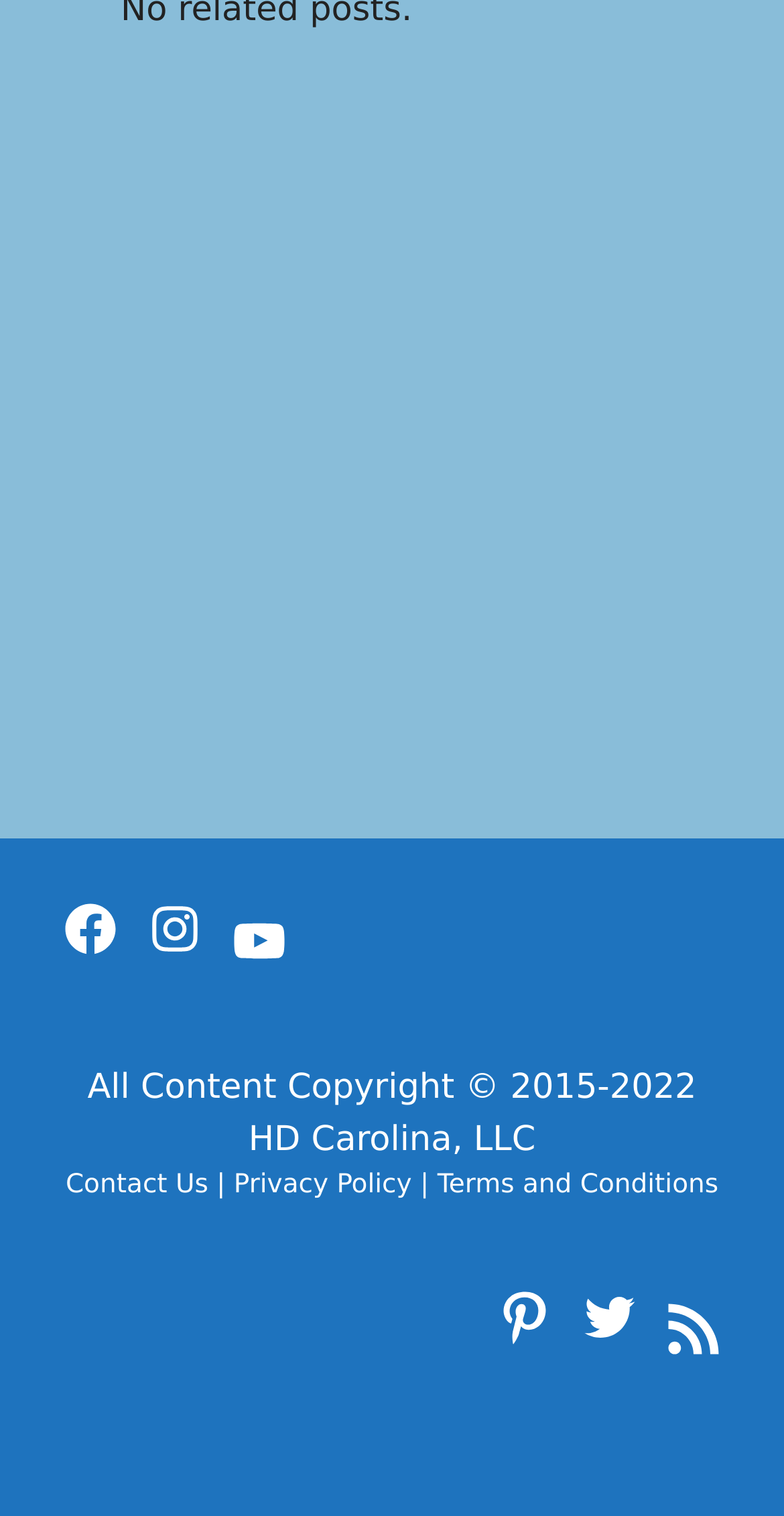Using the given description, provide the bounding box coordinates formatted as (top-left x, top-left y, bottom-right x, bottom-right y), with all values being floating point numbers between 0 and 1. Description: HD Carolina on Facebook

[0.077, 0.593, 0.154, 0.633]